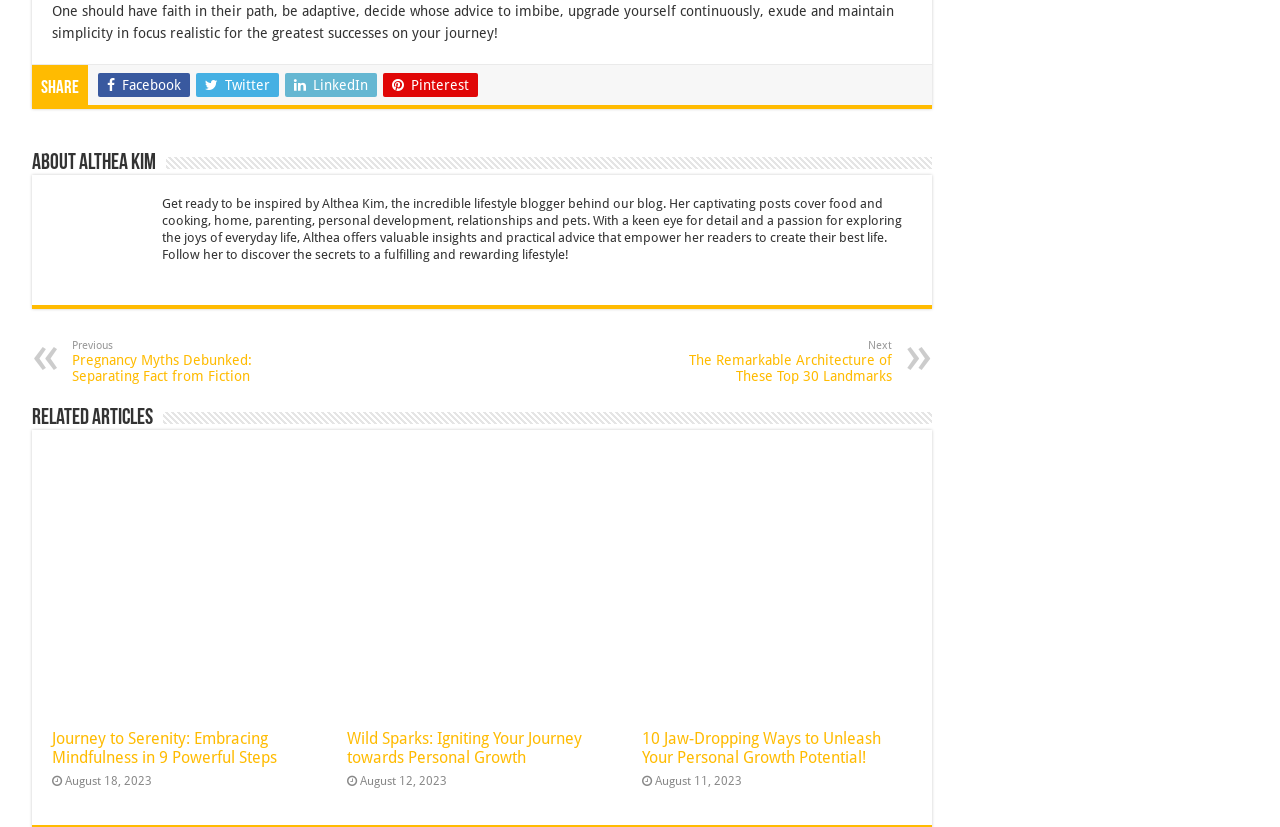Could you specify the bounding box coordinates for the clickable section to complete the following instruction: "Read about personal growth"?

[0.502, 0.882, 0.689, 0.928]